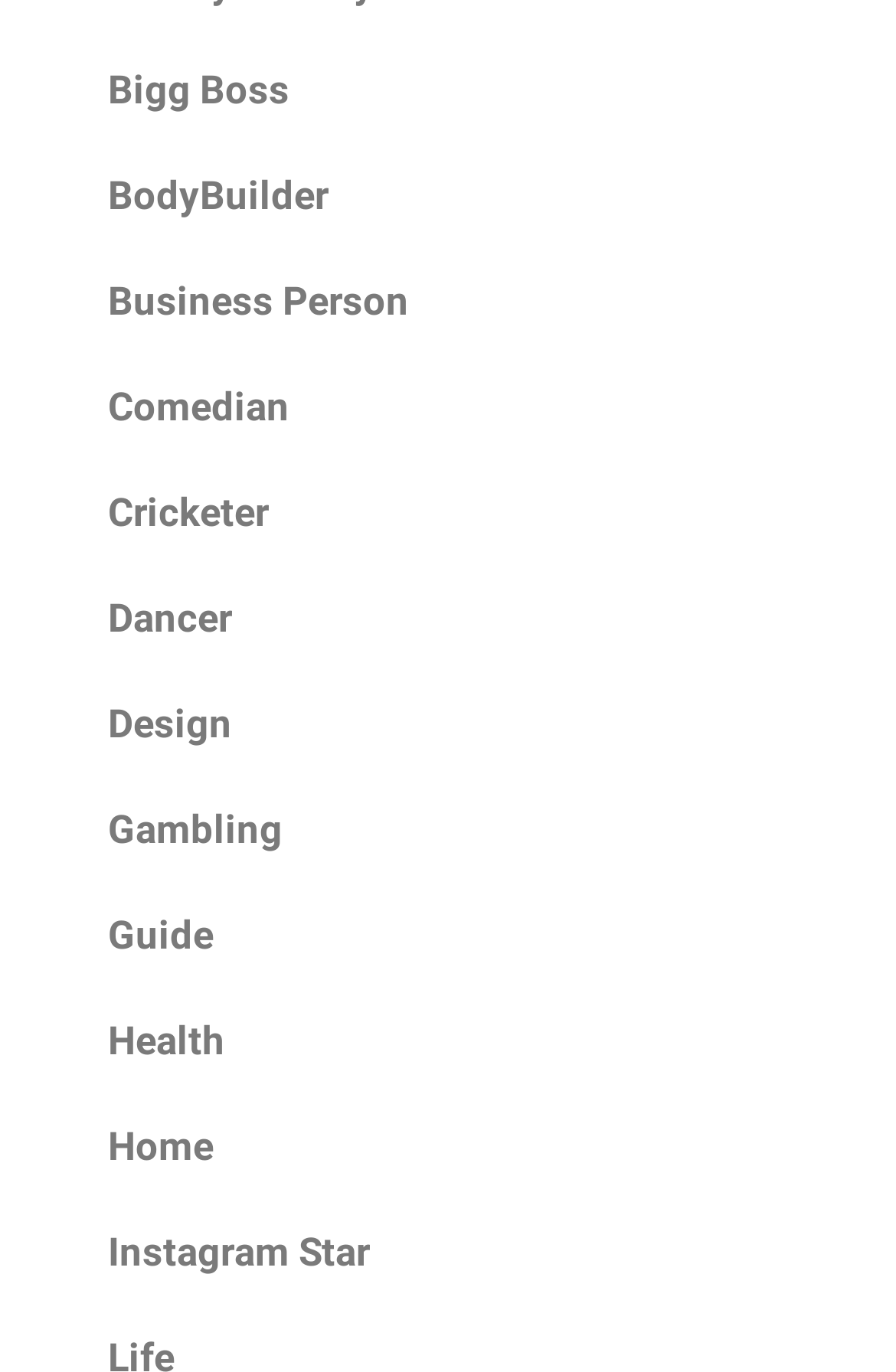How many categories are listed on the webpage?
Refer to the image and provide a concise answer in one word or phrase.

12